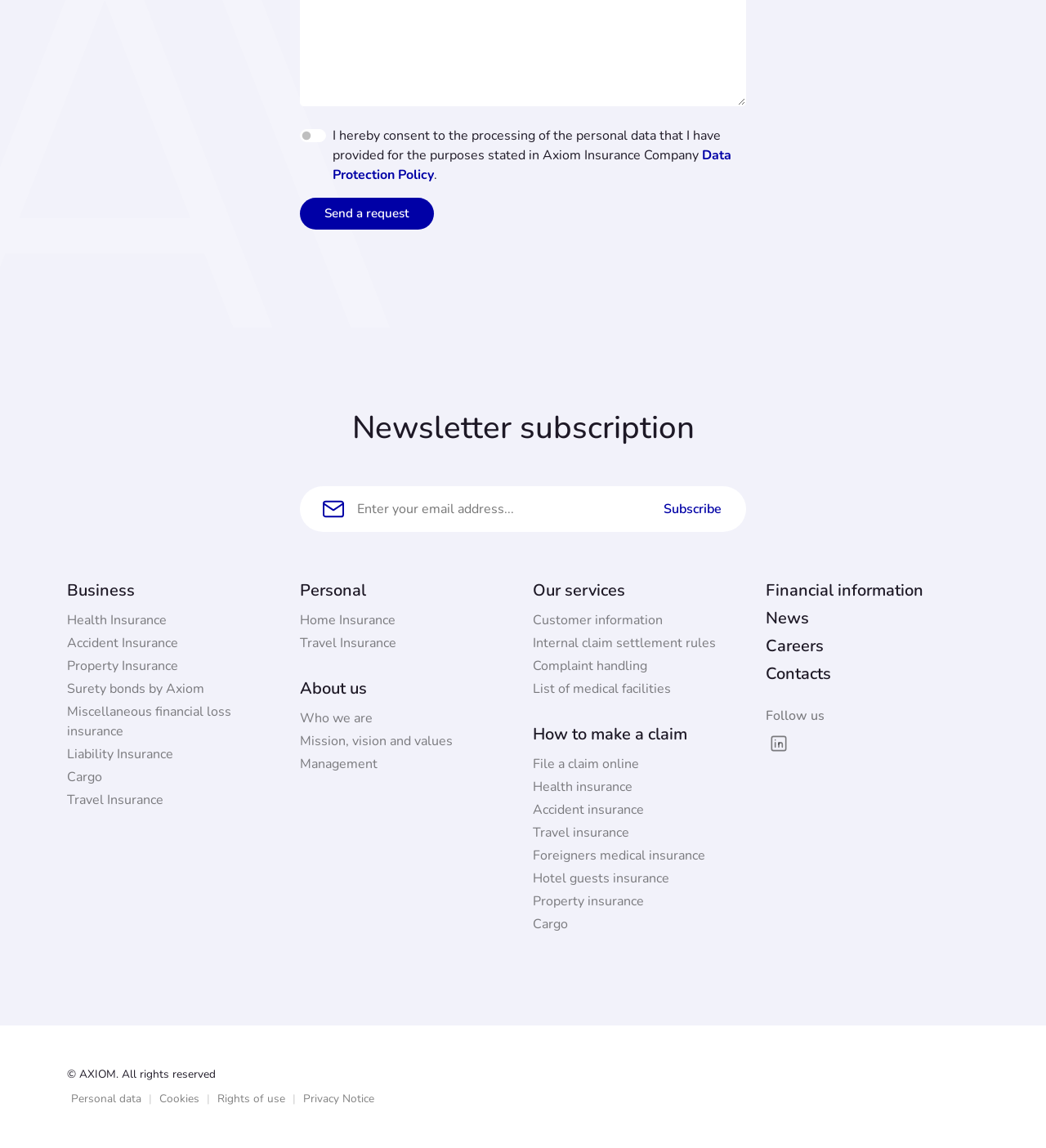Could you specify the bounding box coordinates for the clickable section to complete the following instruction: "Read the Data Protection Policy"?

[0.318, 0.127, 0.699, 0.16]